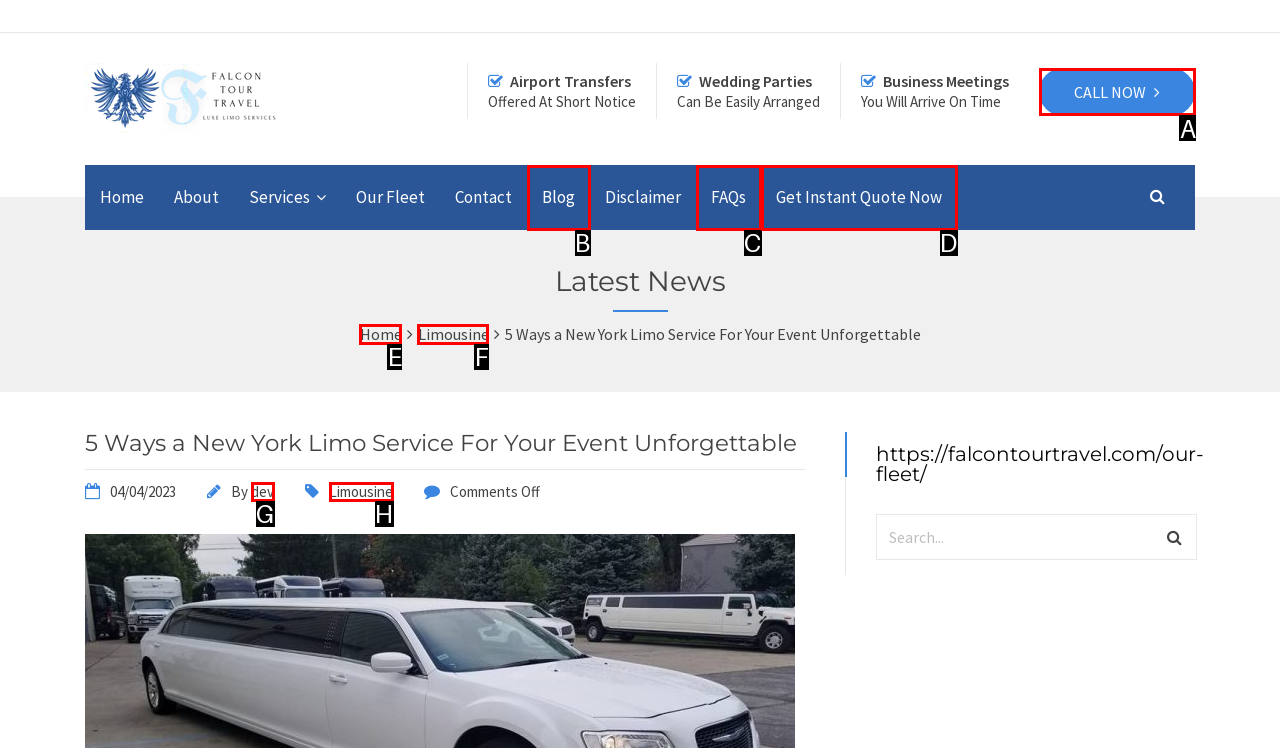Determine the HTML element to be clicked to complete the task: Call now for a limo service. Answer by giving the letter of the selected option.

A